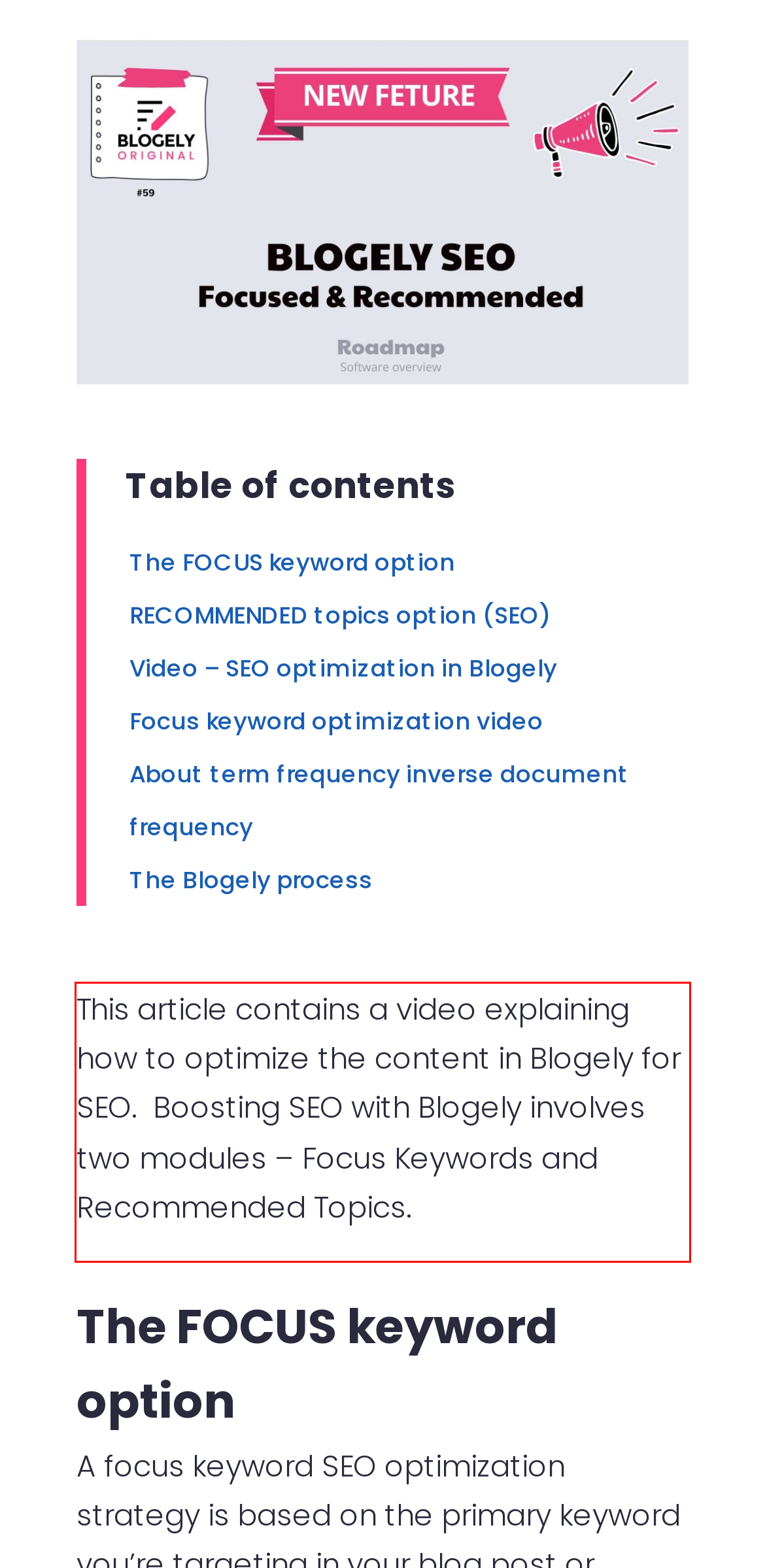You have a screenshot of a webpage with a red bounding box. Identify and extract the text content located inside the red bounding box.

This article contains a video explaining how to optimize the content in Blogely for SEO. ﻿﻿﻿ Boosting SEO with Blogely involves two modules – Focus Keywords and Recommended Topics.